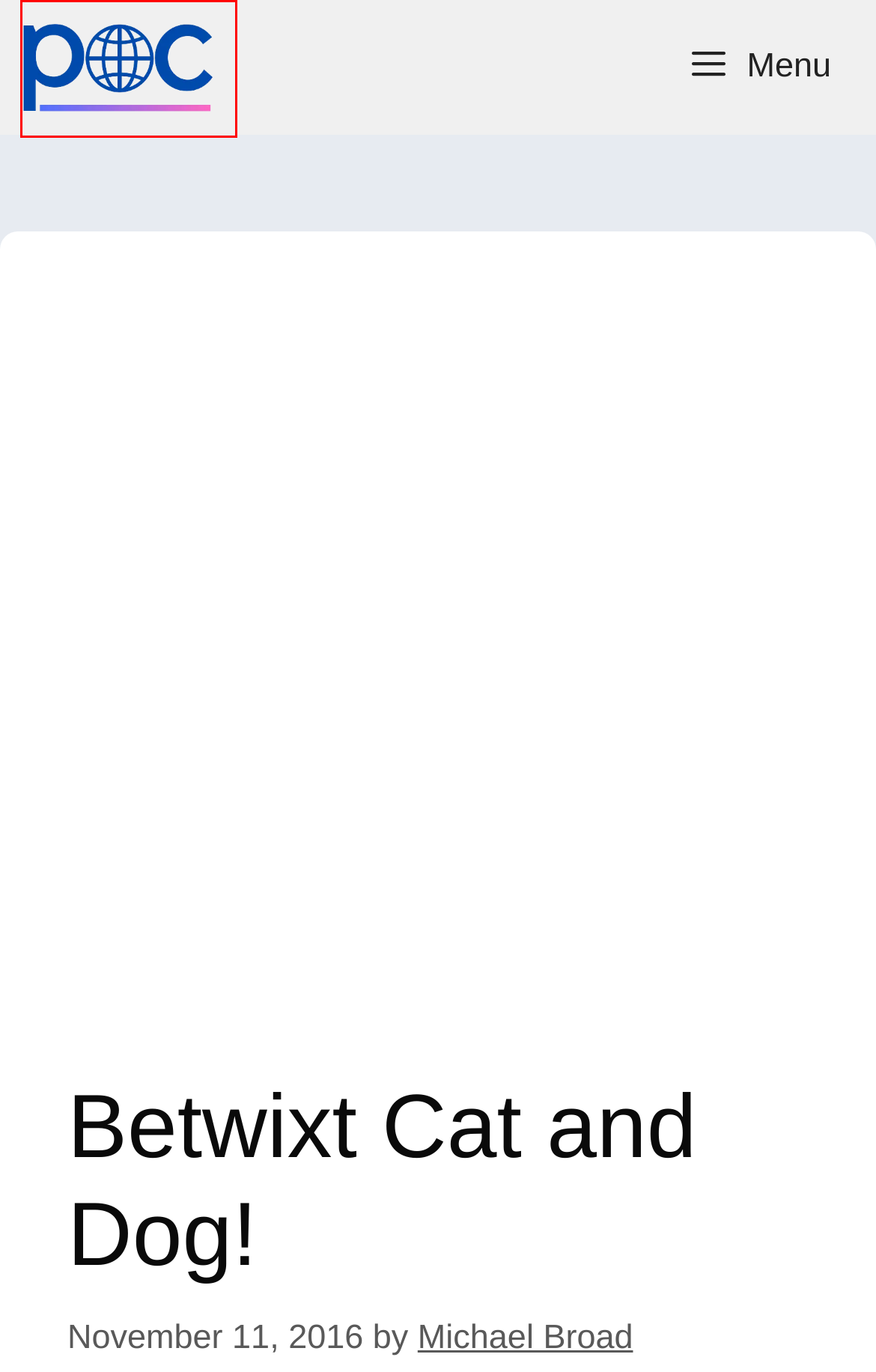Look at the screenshot of a webpage where a red rectangle bounding box is present. Choose the webpage description that best describes the new webpage after clicking the element inside the red bounding box. Here are the candidates:
A. Michael Broad – Freethinking Animal Advocacy
B. Why do servals have short tails and big ears? – Freethinking Animal Advocacy
C. toxic to cats – Freethinking Animal Advocacy
D. Cat Breeds – Freethinking Animal Advocacy
E. Freethinking Animal Advocacy – Please support animal welfare
F. cat coats – Freethinking Animal Advocacy
G. dog – Freethinking Animal Advocacy
H. long haired cats – Freethinking Animal Advocacy

E